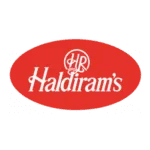What color is the background of the Haldiram's logo?
Please provide a detailed and comprehensive answer to the question.

According to the caption, the logo has a vibrant red background, which suggests that the background of the logo is a bright and intense red color.